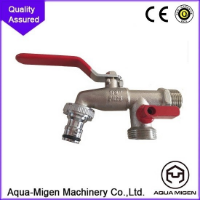Generate an in-depth description of the image you see.

This image showcases a high-quality mini ball valve designed for efficient fluid control, prominently featuring a bright red lever for easy operation. The valve is made from durable materials, ensuring longevity and reliable performance in various applications. It bears the CE certification mark, indicating compliance with European safety standards, and is labeled as "Quality Assured," reflecting the manufacturer's commitment to excellence. The product is associated with Aqua-Migen Machinery Co., Ltd., a trusted name in the industry, which is also represented by their logo in the image. This mini ball valve is an essential component for plumbing, irrigation, and other fluid management systems, suitable for both residential and commercial use.